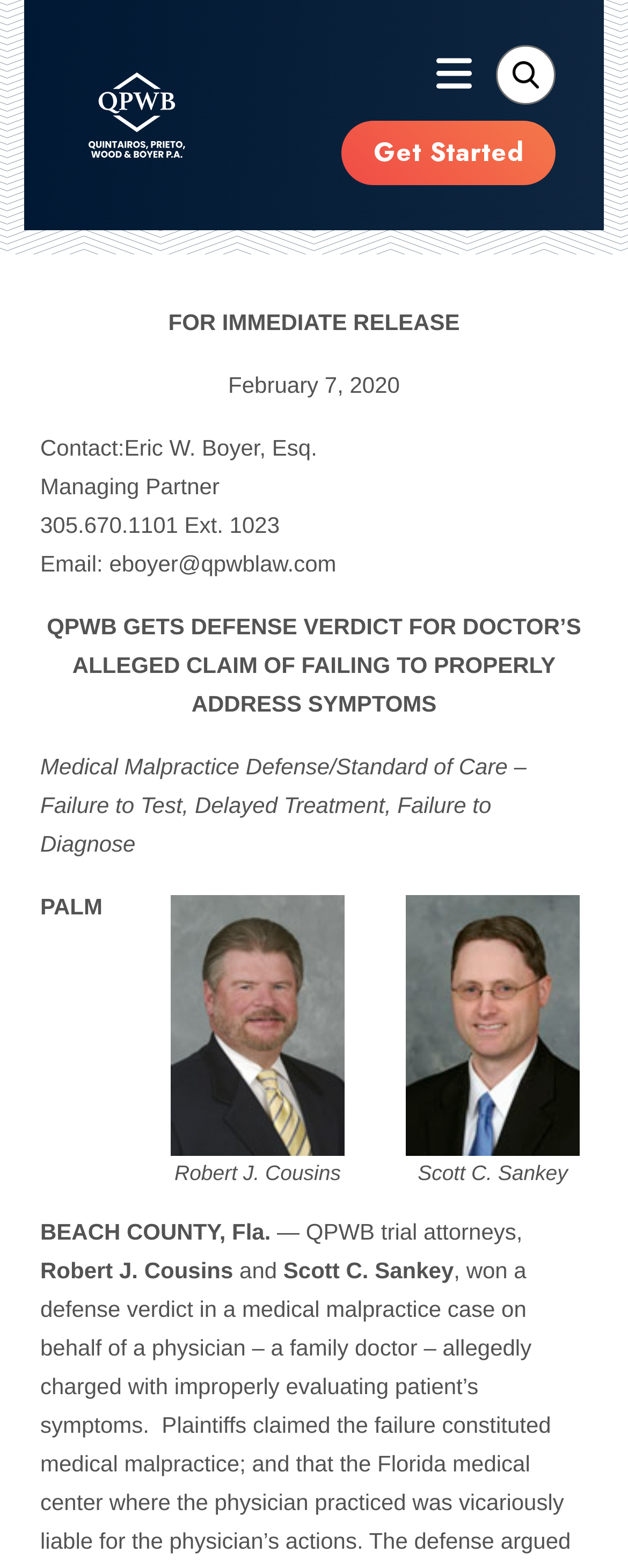Locate the bounding box coordinates of the area where you should click to accomplish the instruction: "Get Started".

[0.544, 0.077, 0.885, 0.118]